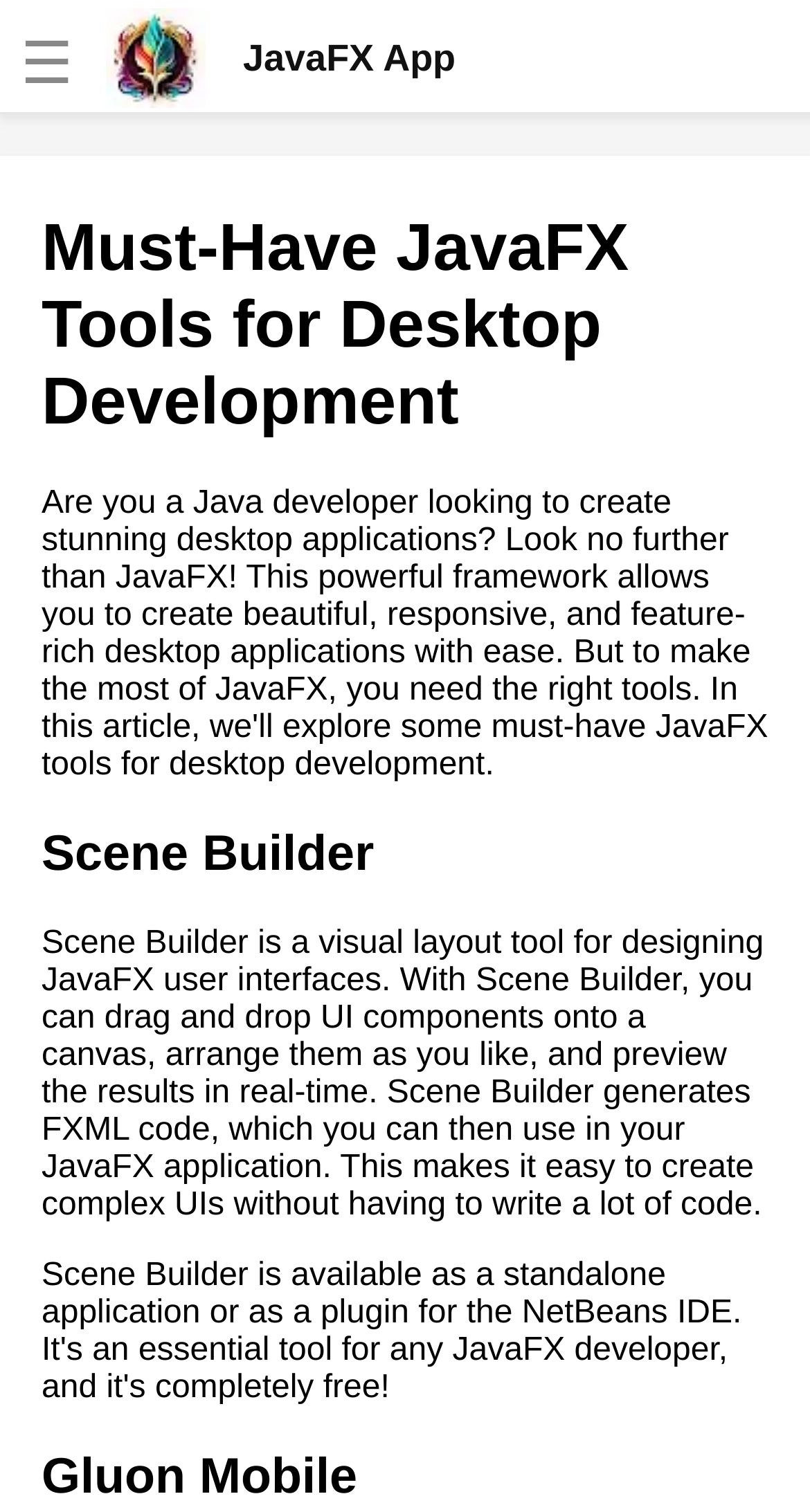Locate the bounding box coordinates of the clickable region necessary to complete the following instruction: "read about Scene Builder". Provide the coordinates in the format of four float numbers between 0 and 1, i.e., [left, top, right, bottom].

[0.051, 0.546, 0.949, 0.585]